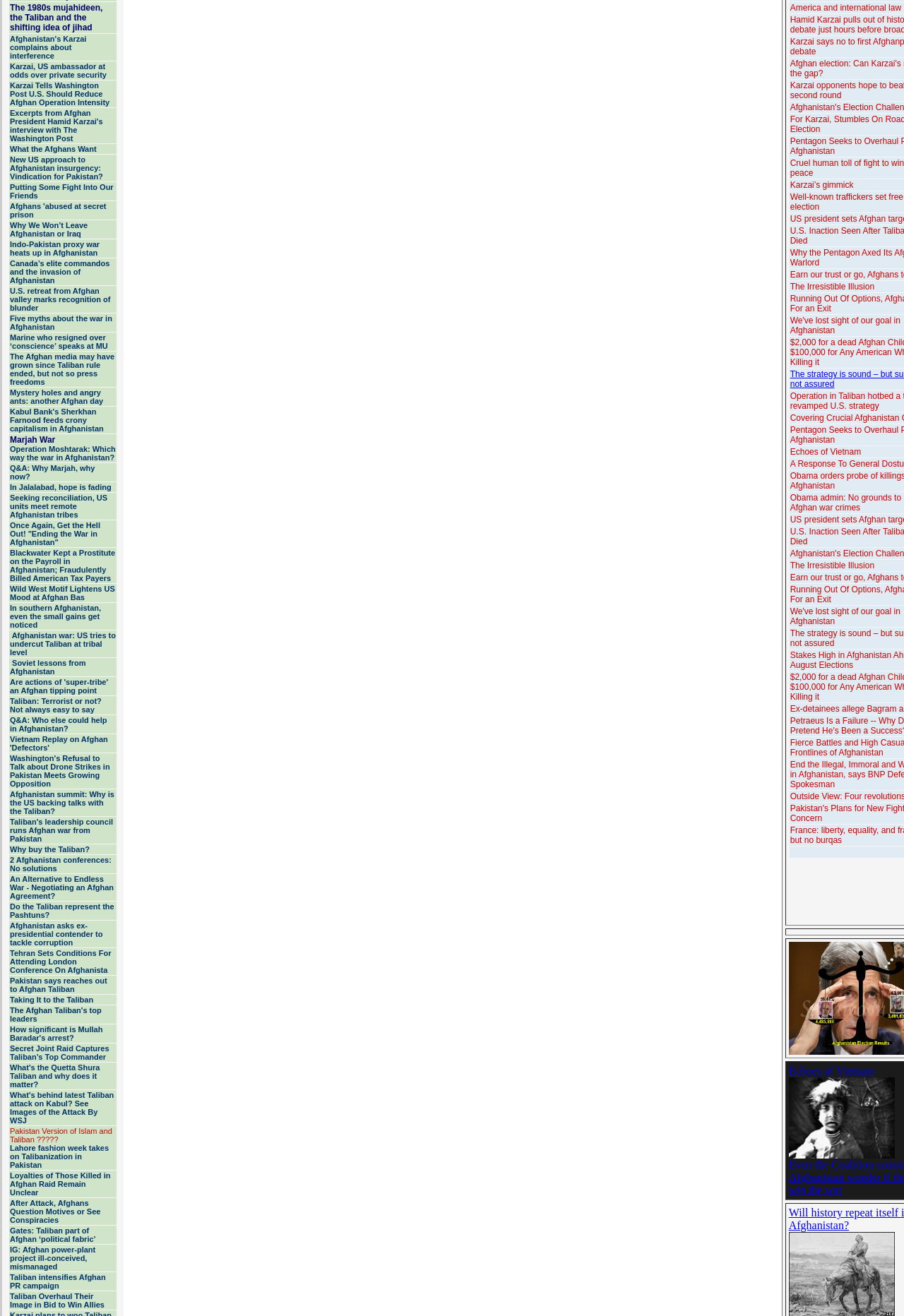Please determine the bounding box of the UI element that matches this description: The Irresistible Illusion. The coordinates should be given as (top-left x, top-left y, bottom-right x, bottom-right y), with all values between 0 and 1.

[0.874, 0.426, 0.967, 0.433]